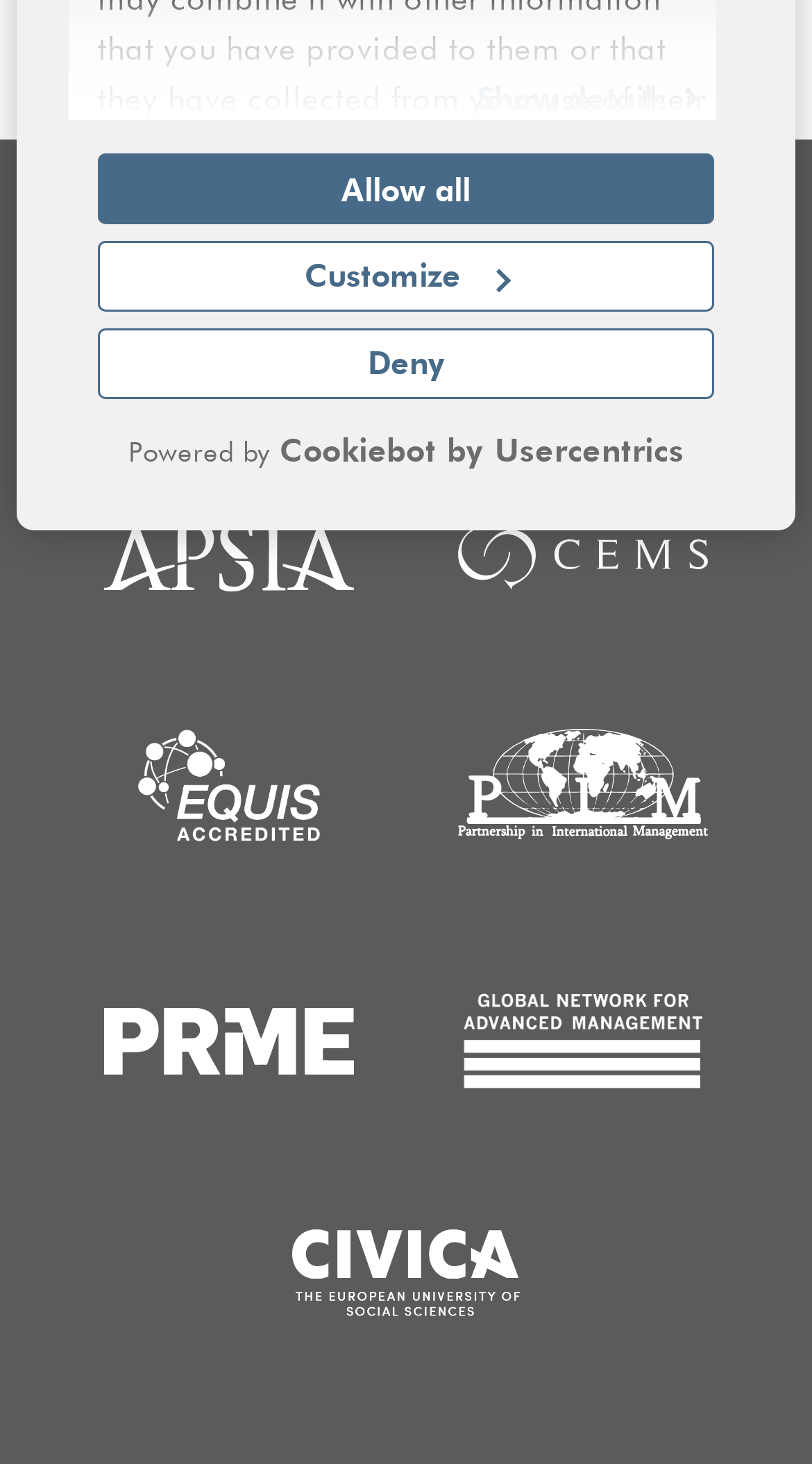Using the webpage screenshot, find the UI element described by Allow all. Provide the bounding box coordinates in the format (top-left x, top-left y, bottom-right x, bottom-right y), ensuring all values are floating point numbers between 0 and 1.

[0.121, 0.105, 0.879, 0.153]